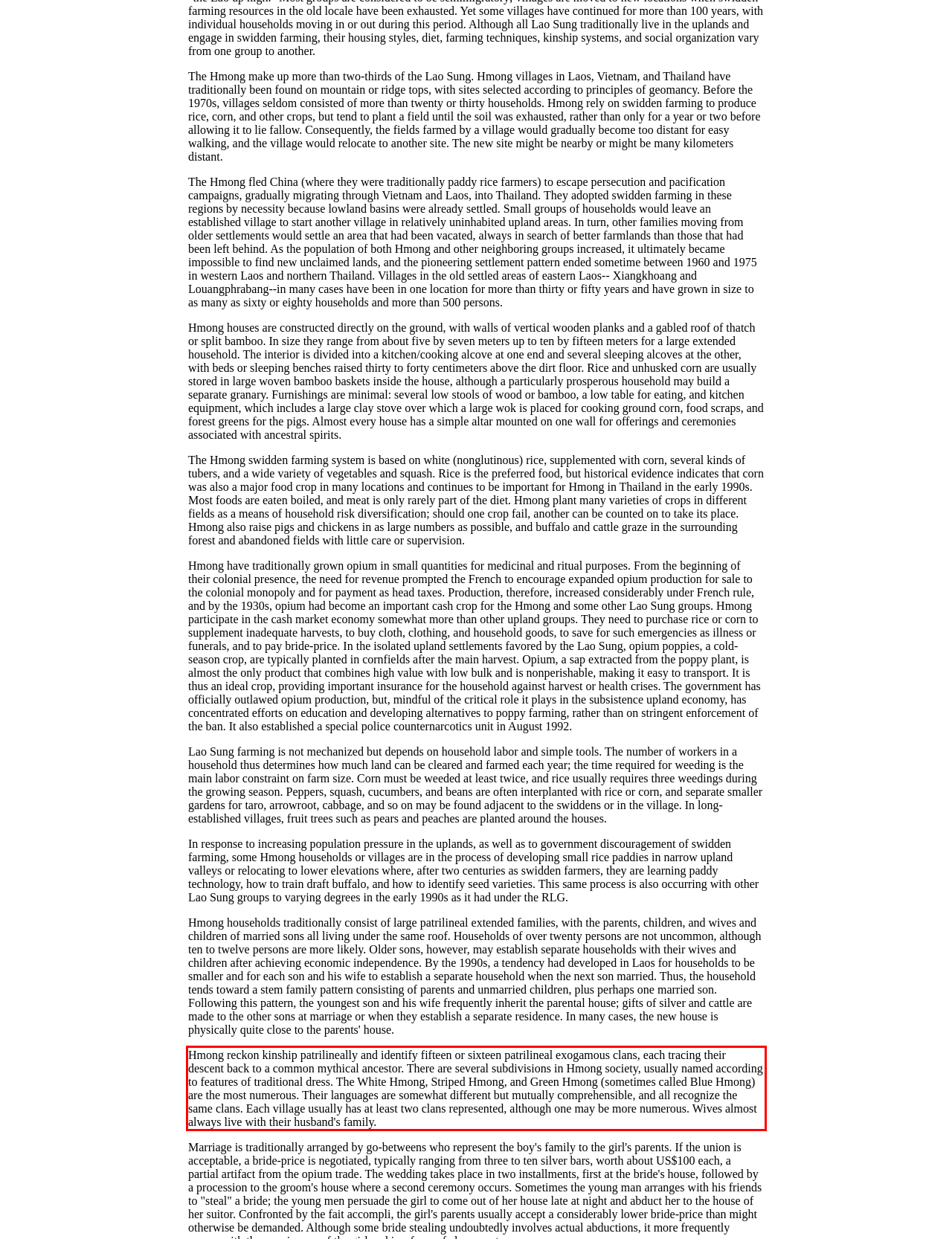Identify the text within the red bounding box on the webpage screenshot and generate the extracted text content.

Hmong reckon kinship patrilineally and identify fifteen or sixteen patrilineal exogamous clans, each tracing their descent back to a common mythical ancestor. There are several subdivisions in Hmong society, usually named according to features of traditional dress. The White Hmong, Striped Hmong, and Green Hmong (sometimes called Blue Hmong) are the most numerous. Their languages are somewhat different but mutually comprehensible, and all recognize the same clans. Each village usually has at least two clans represented, although one may be more numerous. Wives almost always live with their husband's family.